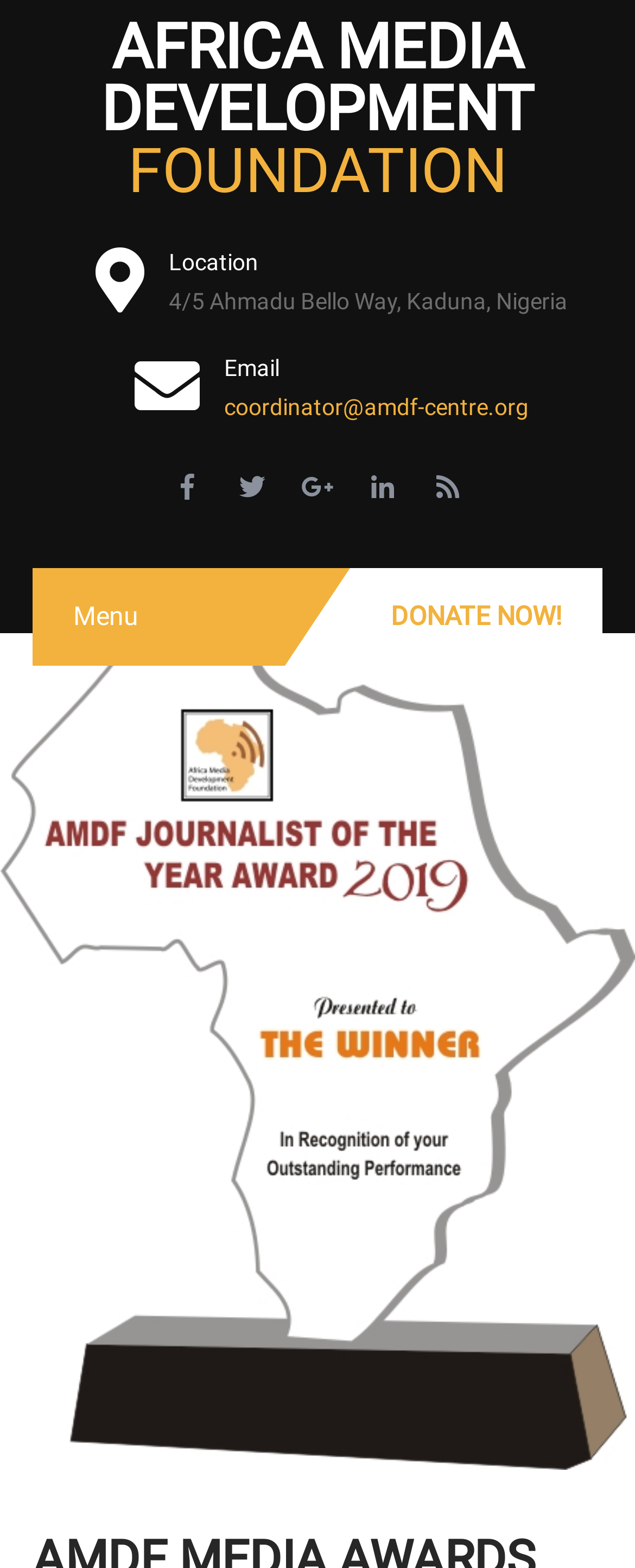Using the element description: "Donate Now!", determine the bounding box coordinates for the specified UI element. The coordinates should be four float numbers between 0 and 1, [left, top, right, bottom].

[0.551, 0.362, 0.949, 0.425]